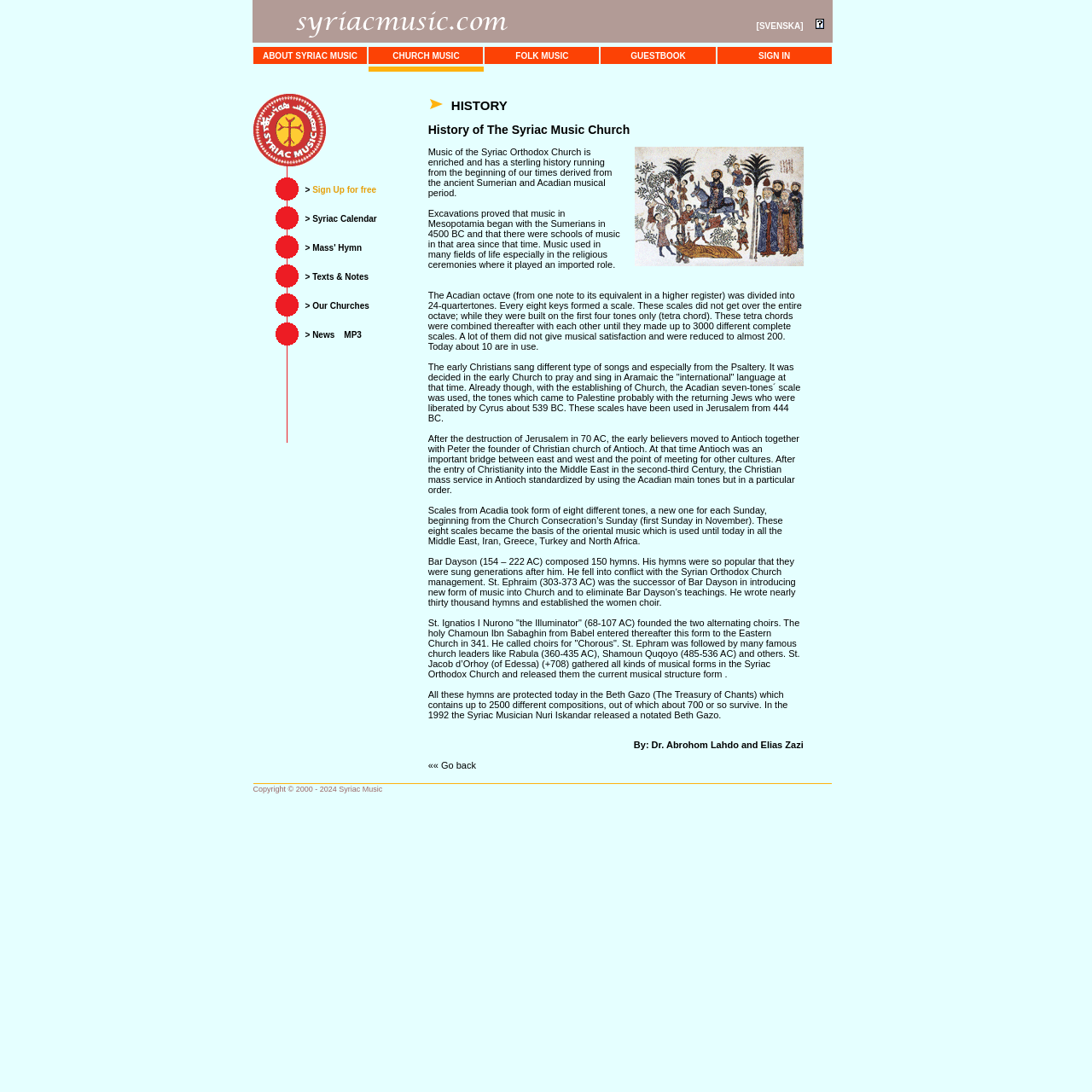Show the bounding box coordinates of the region that should be clicked to follow the instruction: "View 'Meltho: Start page'."

[0.232, 0.145, 0.298, 0.154]